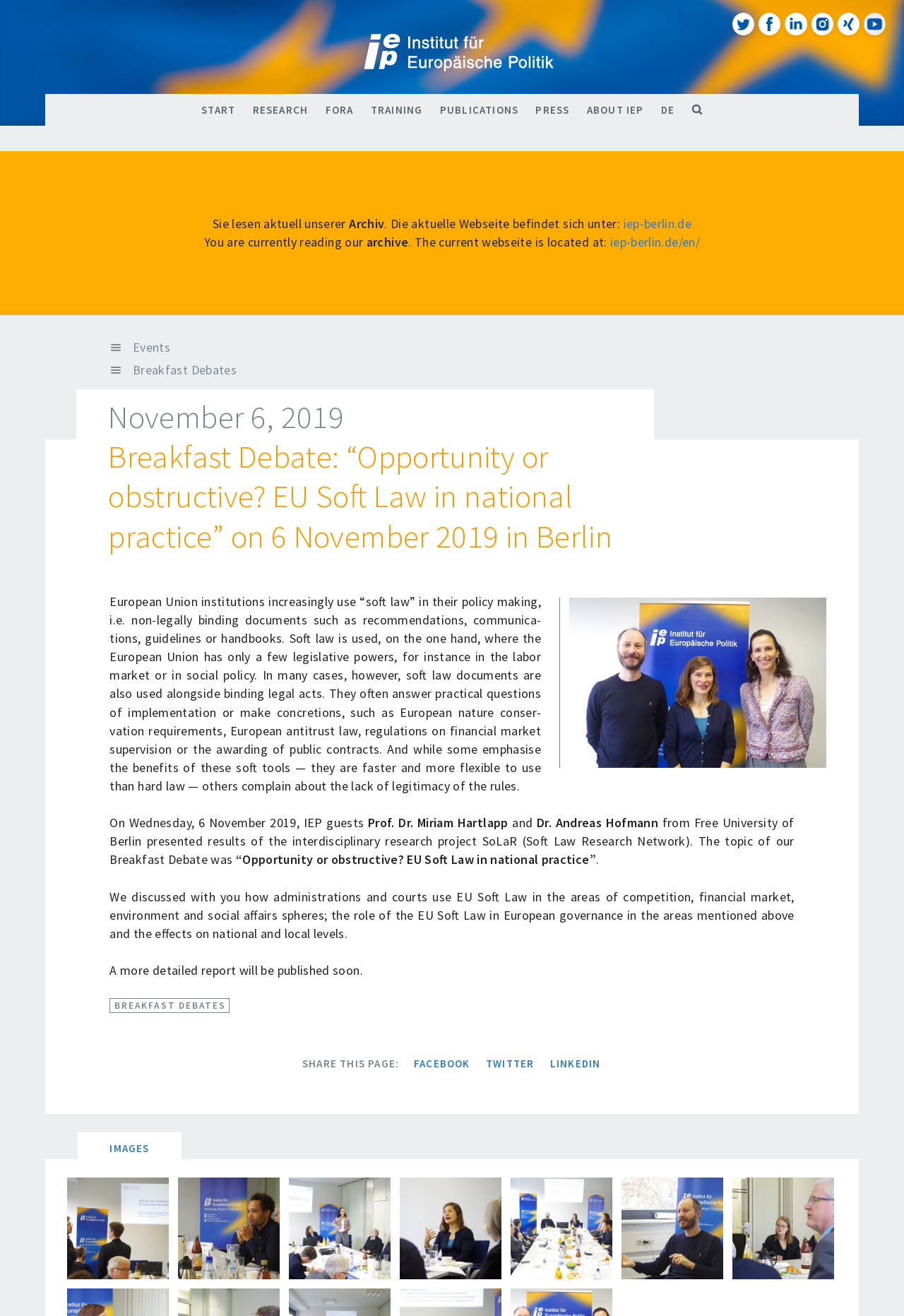Identify the bounding box coordinates of the specific part of the webpage to click to complete this instruction: "Read the 'RESEARCH' section".

[0.279, 0.078, 0.341, 0.088]